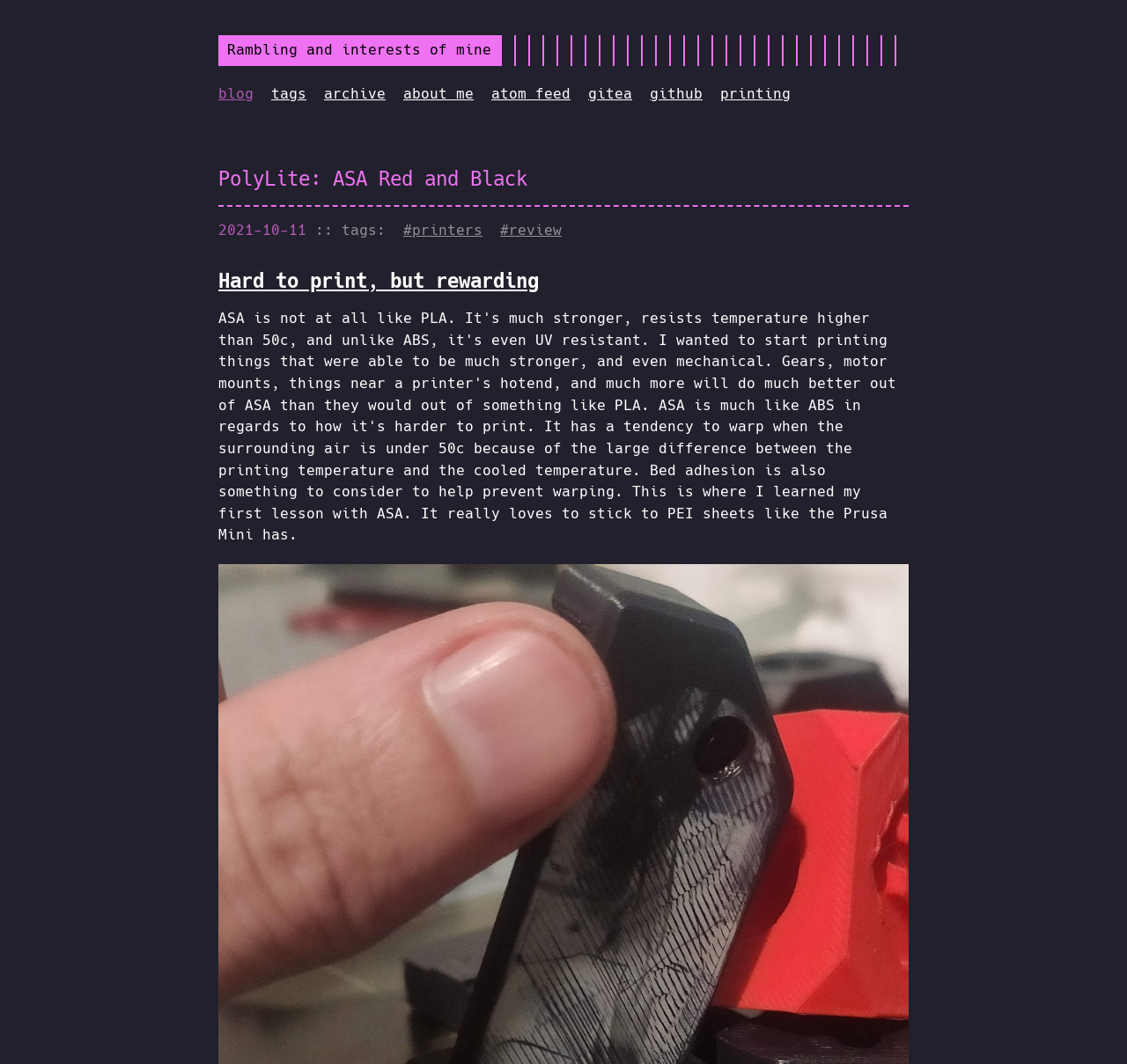Provide the bounding box coordinates of the HTML element described by the text: "Hard to print, but rewarding". The coordinates should be in the format [left, top, right, bottom] with values between 0 and 1.

[0.194, 0.252, 0.478, 0.276]